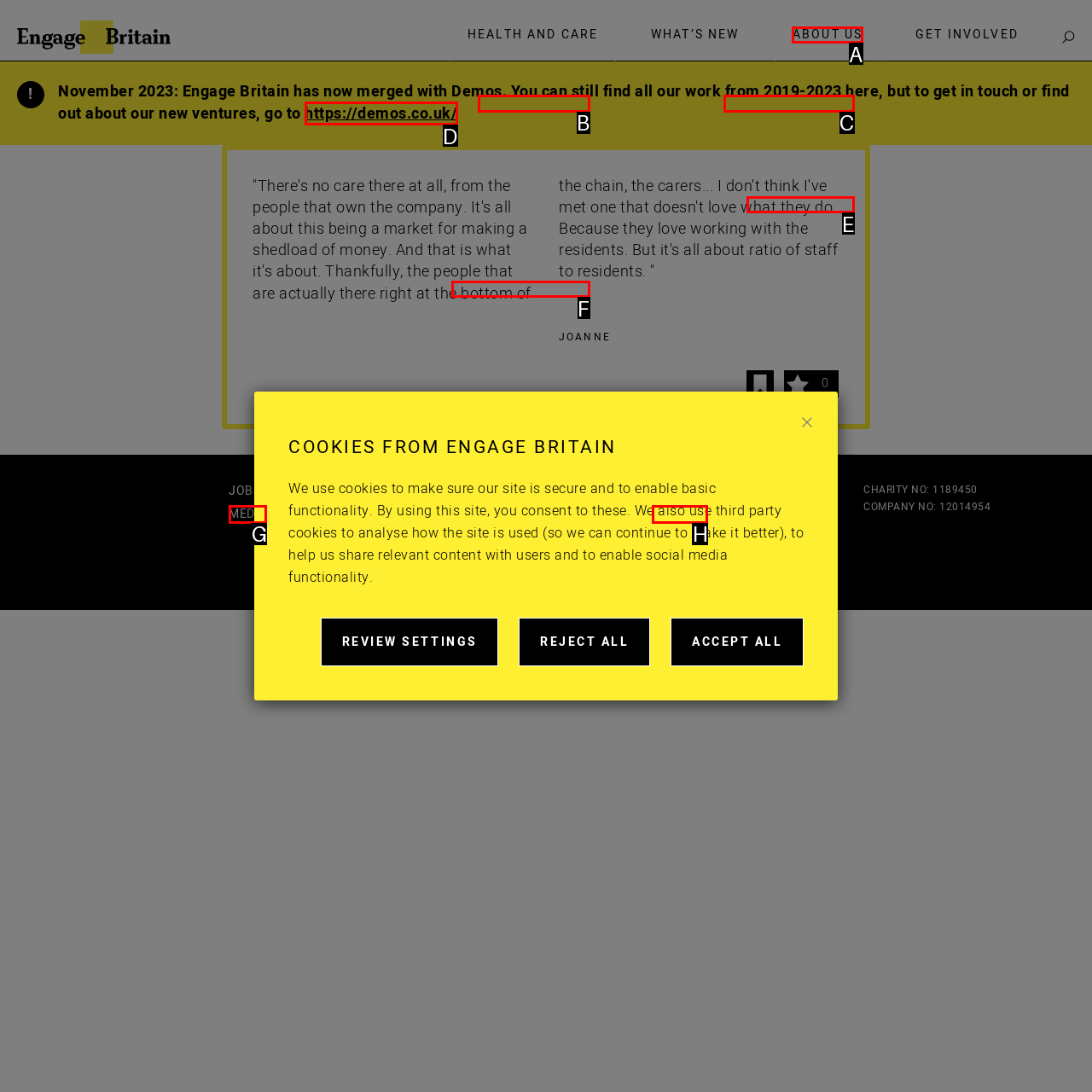From the available choices, determine which HTML element fits this description: Our Partners Respond with the correct letter.

E